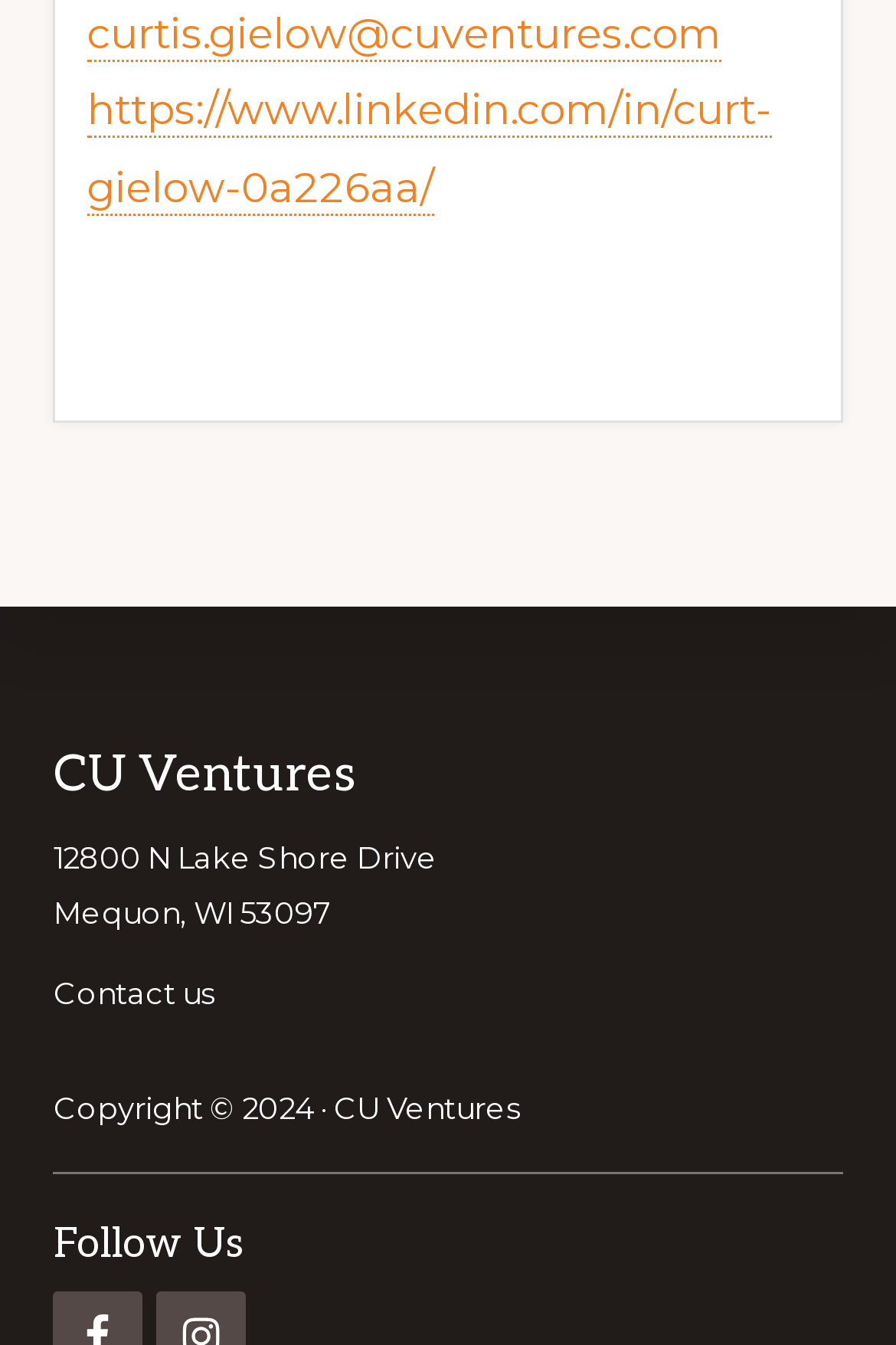How to contact CU Ventures?
Look at the webpage screenshot and answer the question with a detailed explanation.

The contact information can be found in the link element 'Contact us' with bounding box coordinates [0.06, 0.725, 0.239, 0.757].